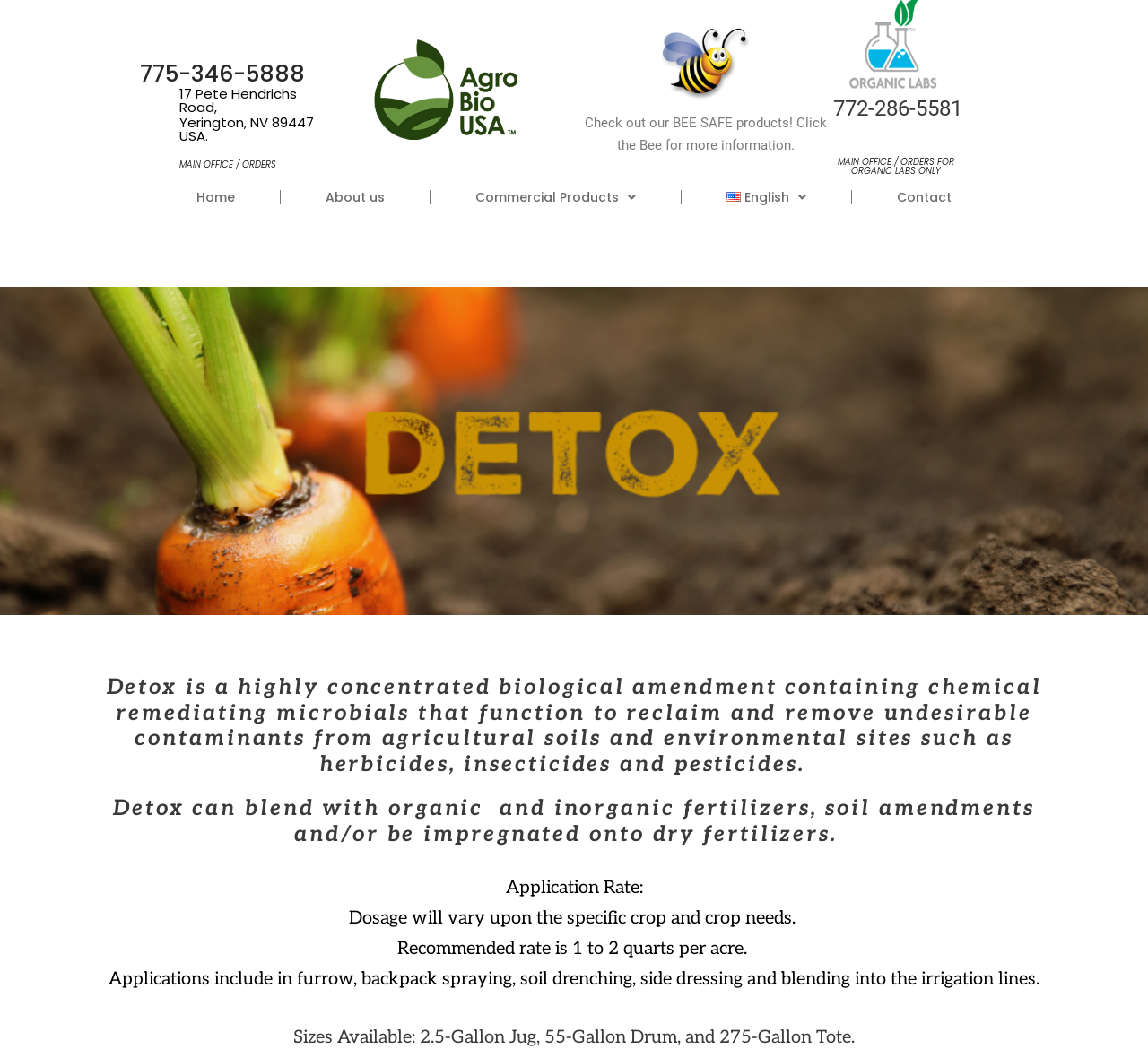What is the recommended application rate for Detox?
Please craft a detailed and exhaustive response to the question.

The recommended application rate for Detox is mentioned in the webpage as 1 to 2 quarts per acre, which may vary depending on the specific crop and crop needs.